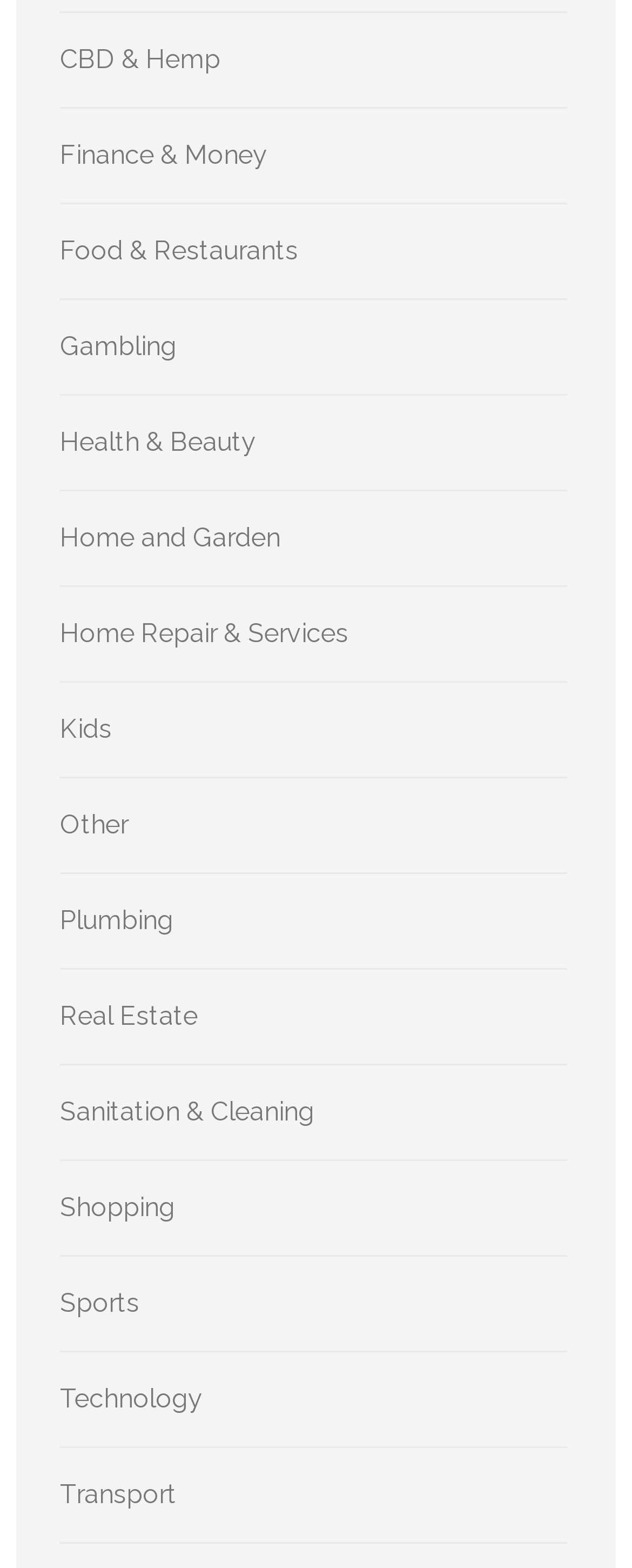Identify the bounding box of the HTML element described as: "Plumbing".

[0.095, 0.577, 0.274, 0.596]